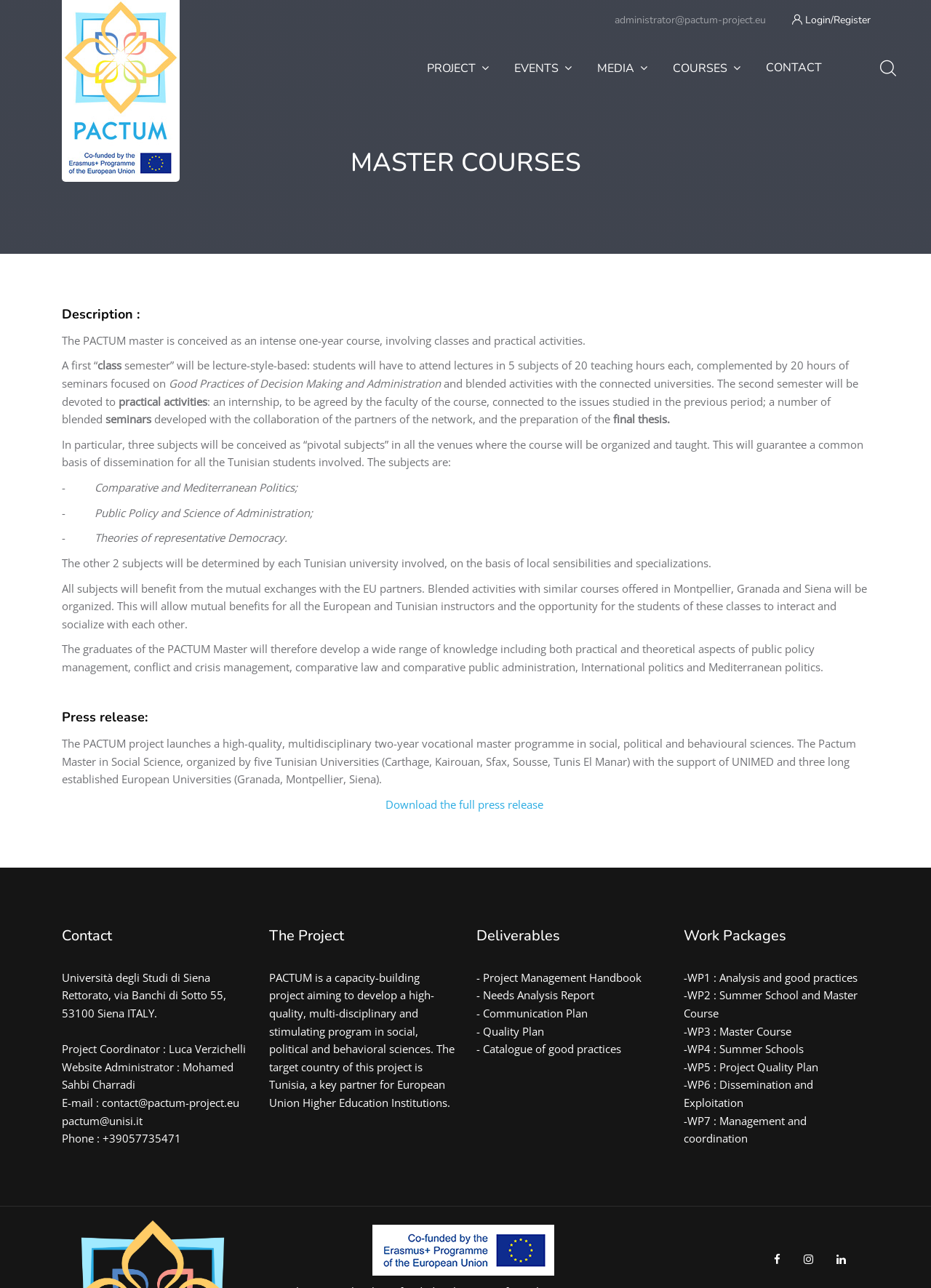Based on the provided description, "Login/Register", find the bounding box of the corresponding UI element in the screenshot.

[0.841, 0.006, 0.945, 0.025]